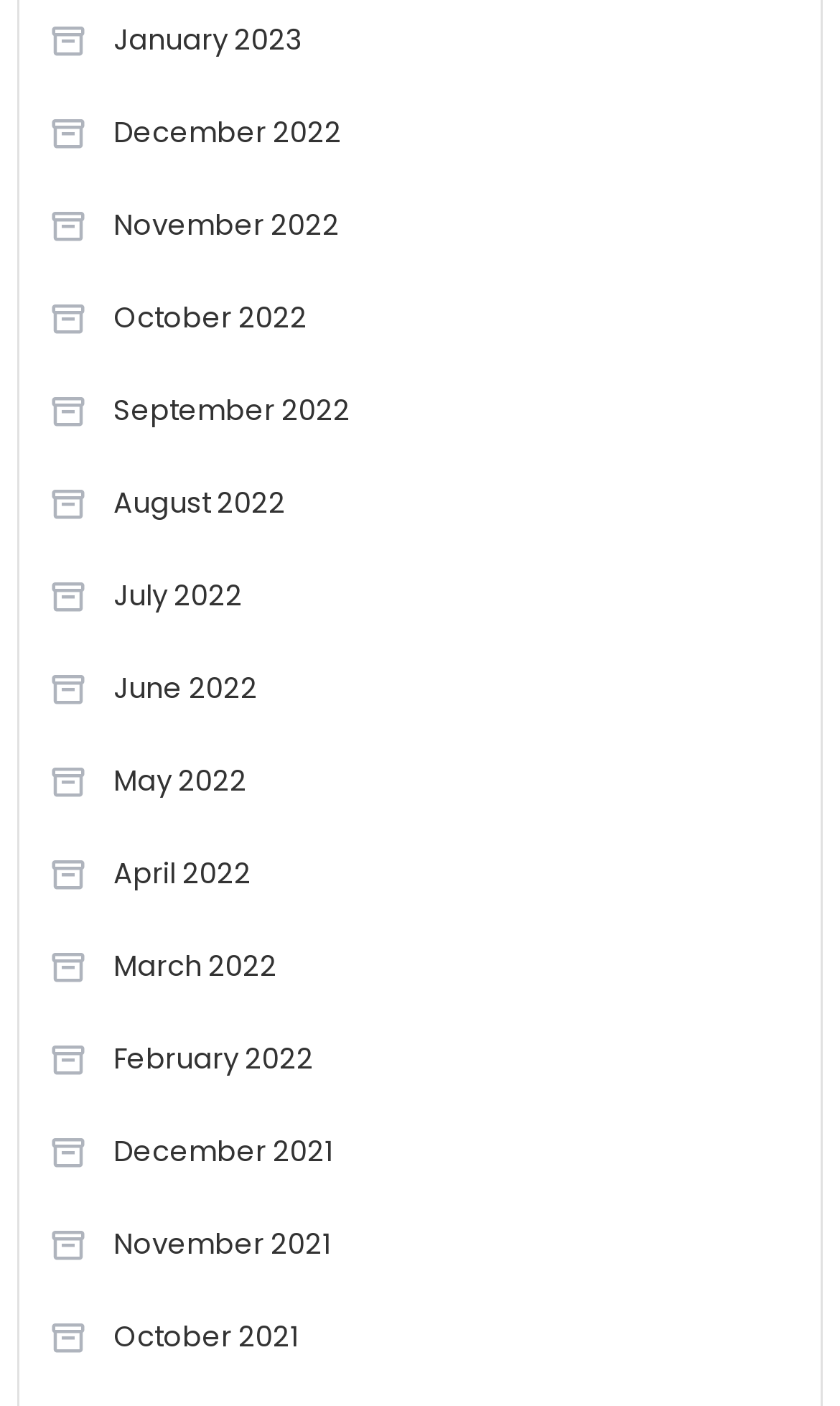Find the bounding box coordinates for the UI element whose description is: "Chat". The coordinates should be four float numbers between 0 and 1, in the format [left, top, right, bottom].

None